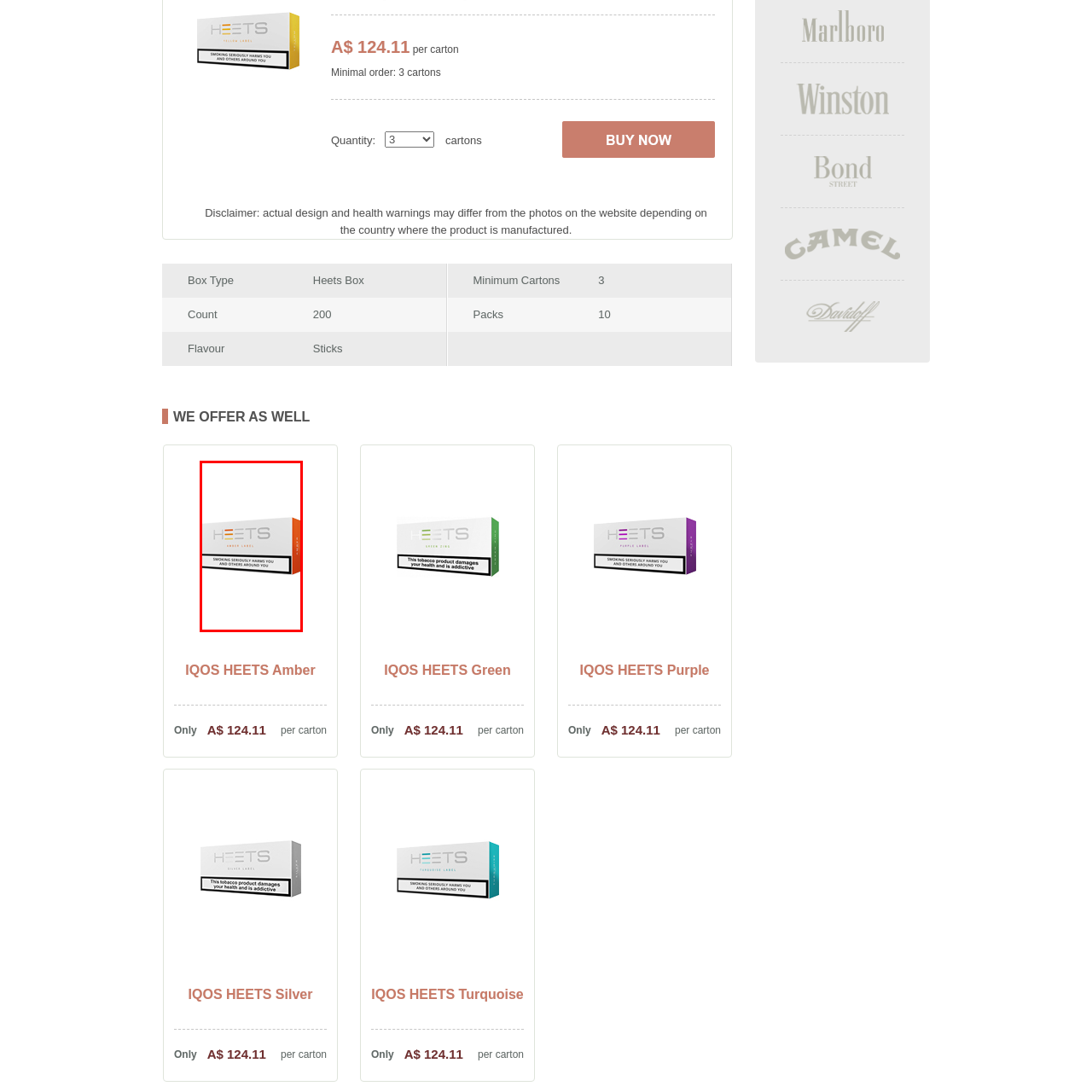Please examine the image highlighted by the red boundary and provide a comprehensive response to the following question based on the visual content: 
What is the health warning stated on the box?

The health warning is stated at the bottom of the box, which highlights the associated health risks of smoking, specifically stating that 'SMOKING SERIOUSLY HARMS YOU AND OTHERS AROUND YOU'.